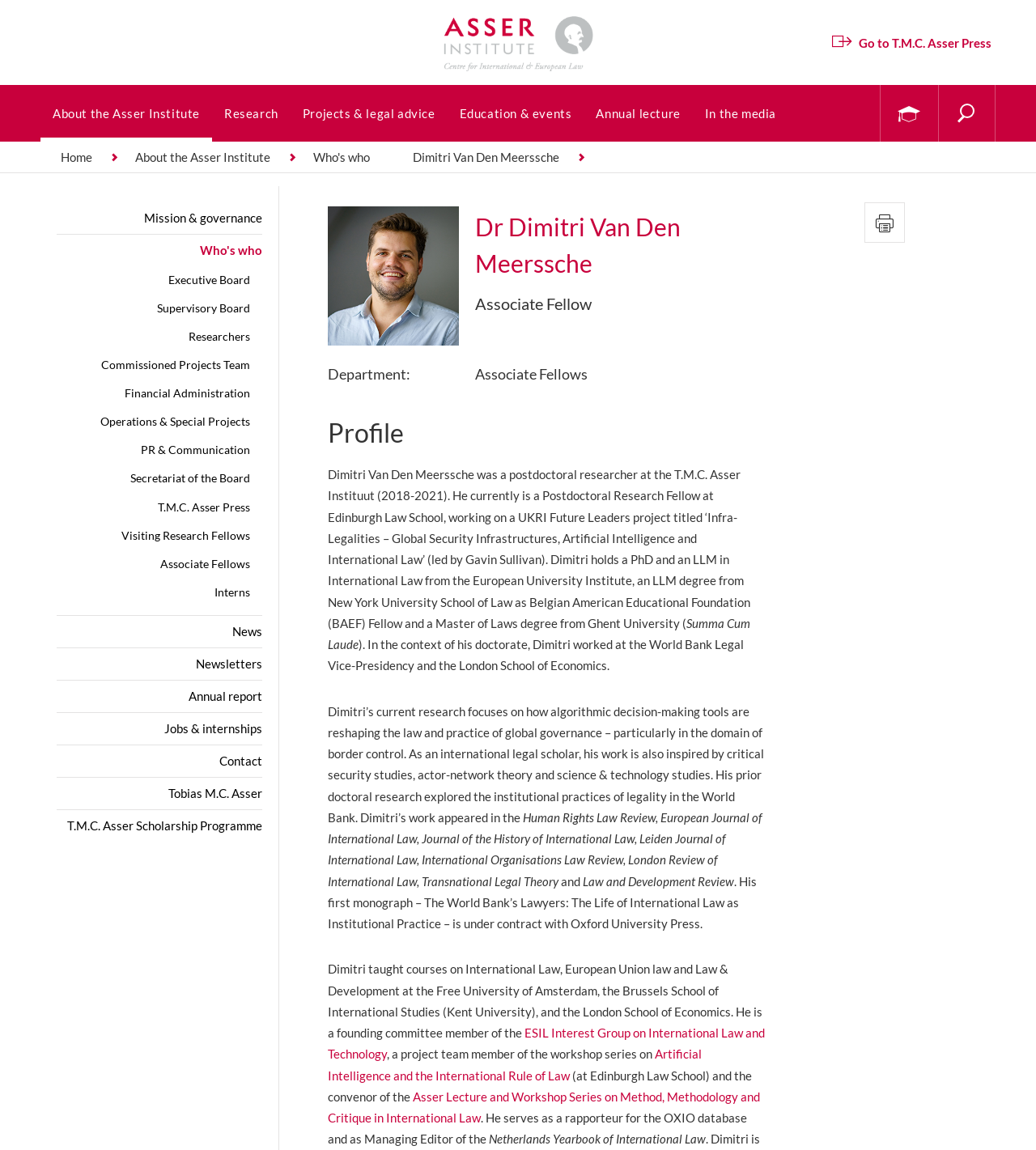Please answer the following question using a single word or phrase: 
What is the name of the project Dimitri is working on at Edinburgh Law School?

Infra-Legalities